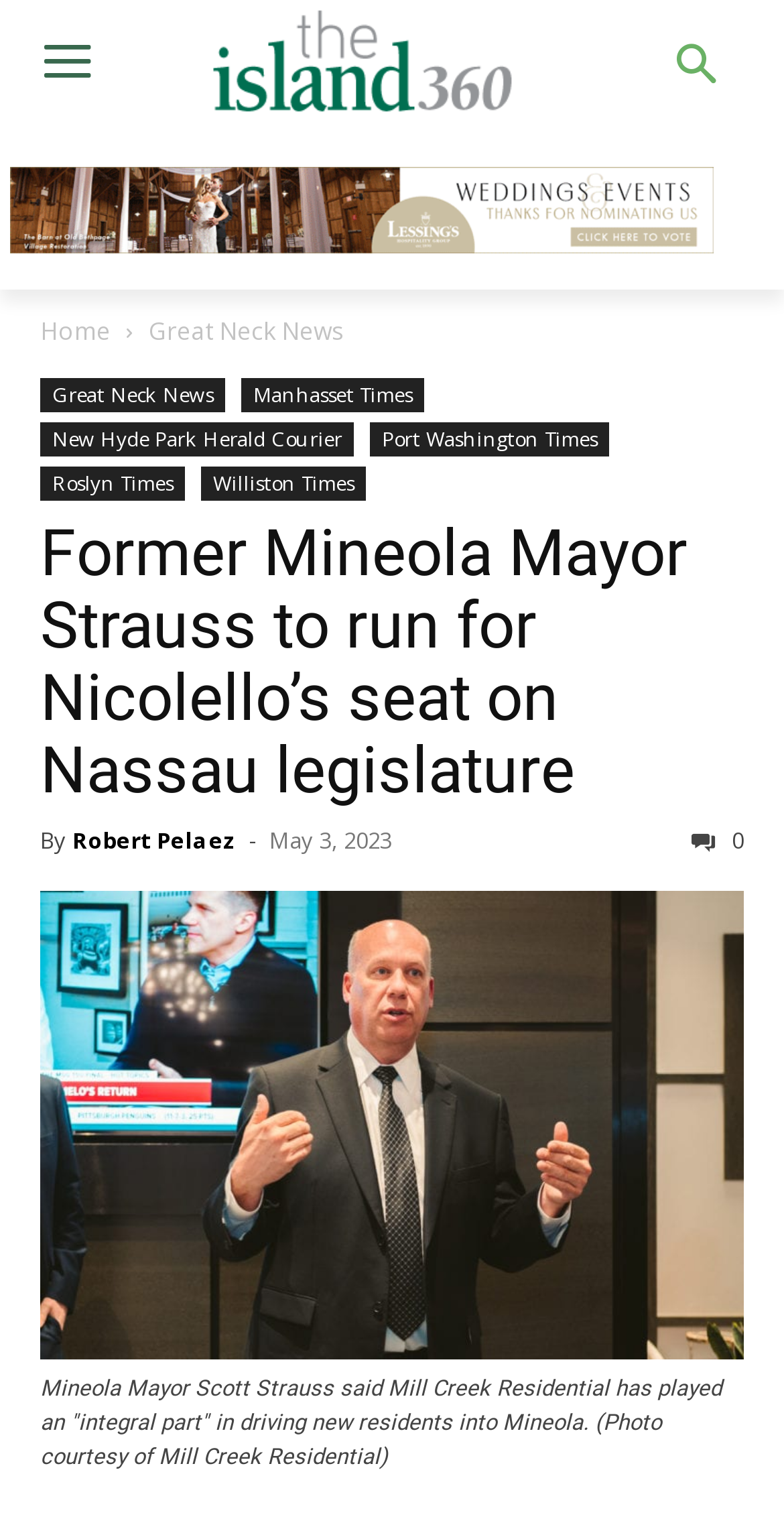Answer the question in one word or a short phrase:
What is the company mentioned in the figure caption?

Mill Creek Residential